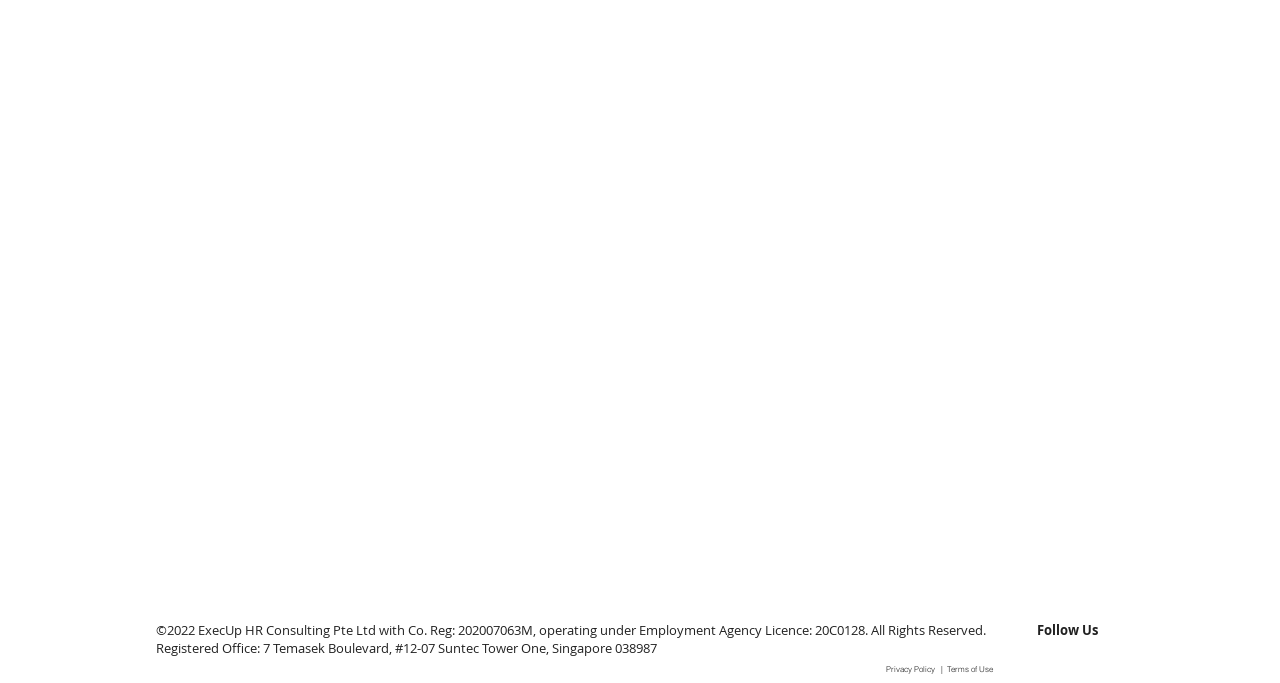Identify the bounding box of the HTML element described here: "aria-label="LinkedIn"". Provide the coordinates as four float numbers between 0 and 1: [left, top, right, bottom].

[0.842, 0.944, 0.866, 0.988]